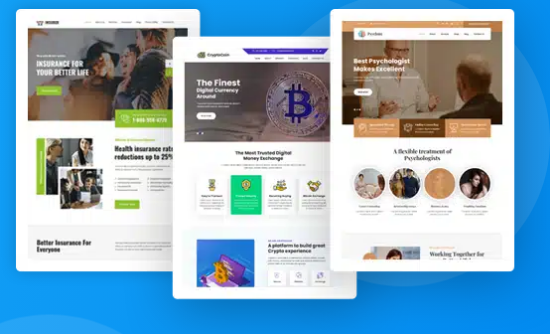What is the tone of the psychologist's website?
Look at the image and answer with only one word or phrase.

Professional and comforting